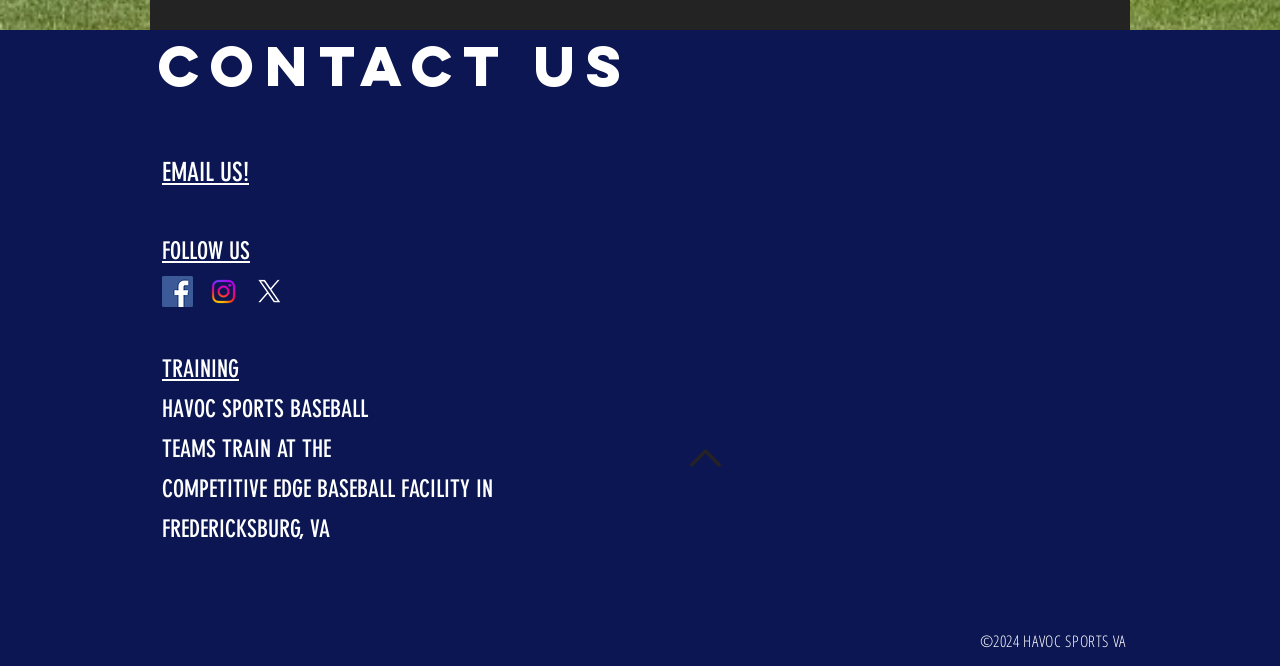Identify the coordinates of the bounding box for the element described below: "aria-label="X"". Return the coordinates as four float numbers between 0 and 1: [left, top, right, bottom].

[0.198, 0.414, 0.223, 0.461]